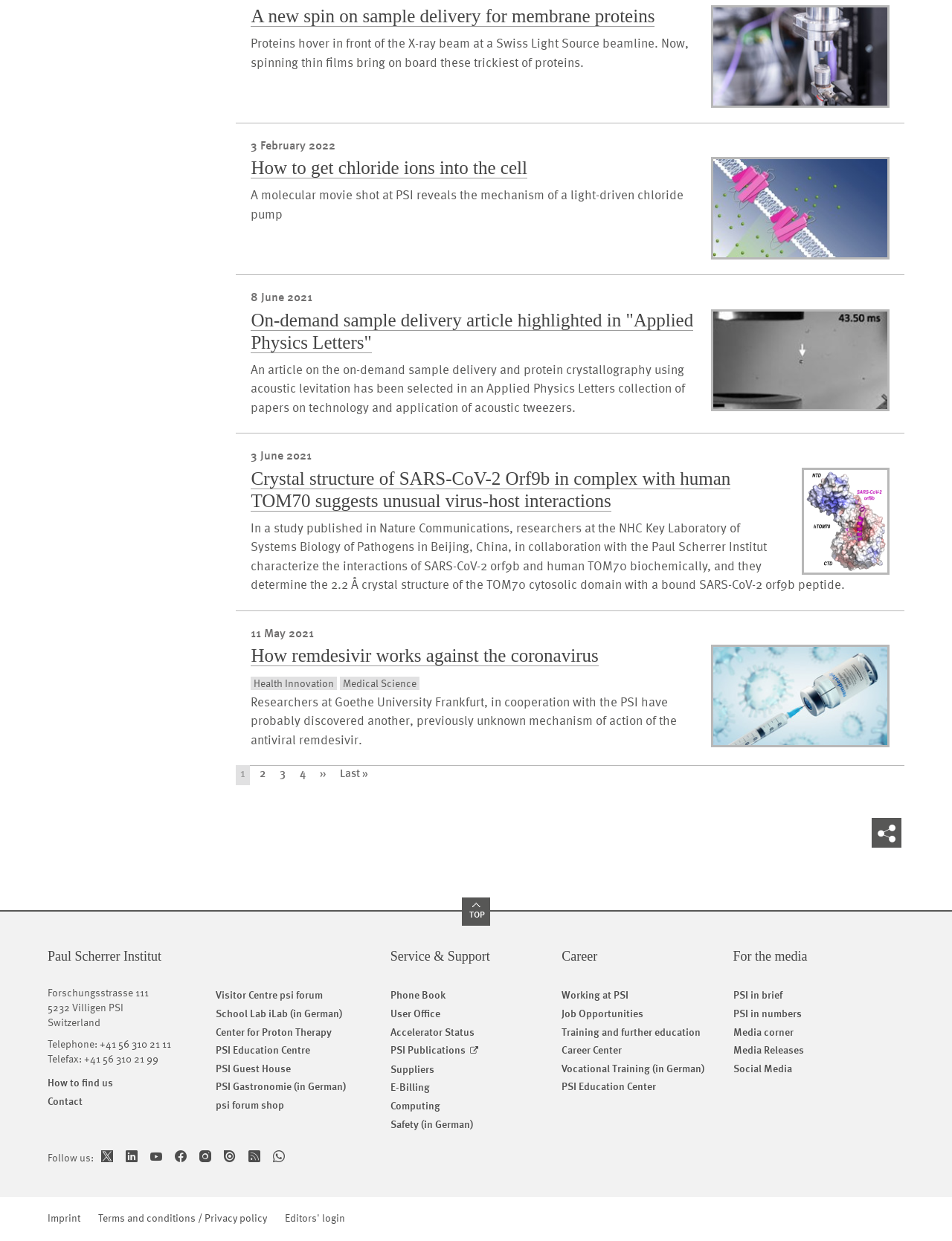Given the element description: "+41 56 310 21 11", predict the bounding box coordinates of this UI element. The coordinates must be four float numbers between 0 and 1, given as [left, top, right, bottom].

[0.105, 0.837, 0.18, 0.848]